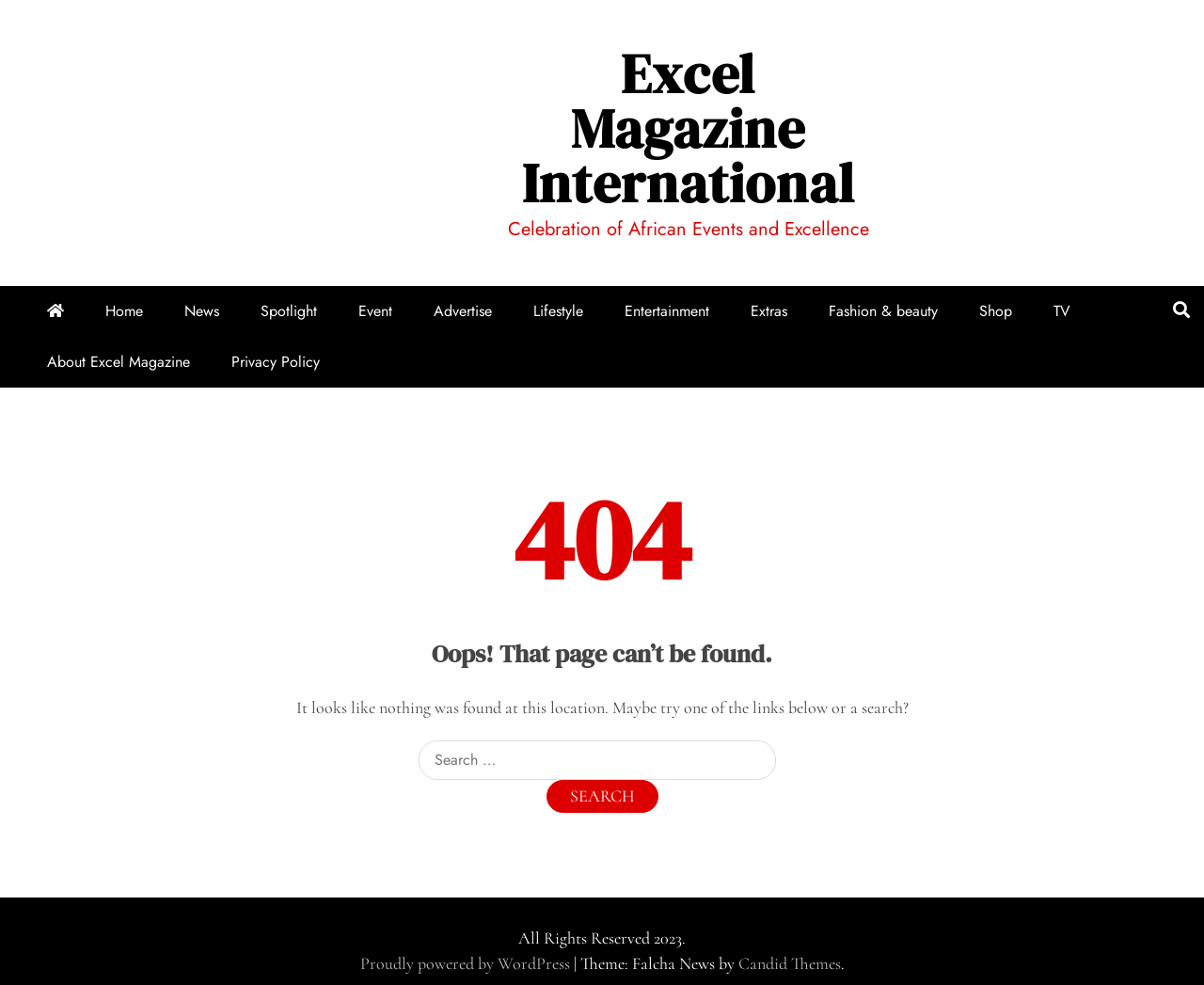Refer to the image and offer a detailed explanation in response to the question: What is the error message on the page?

The error message is displayed prominently on the page, and it indicates that the requested page was not found.